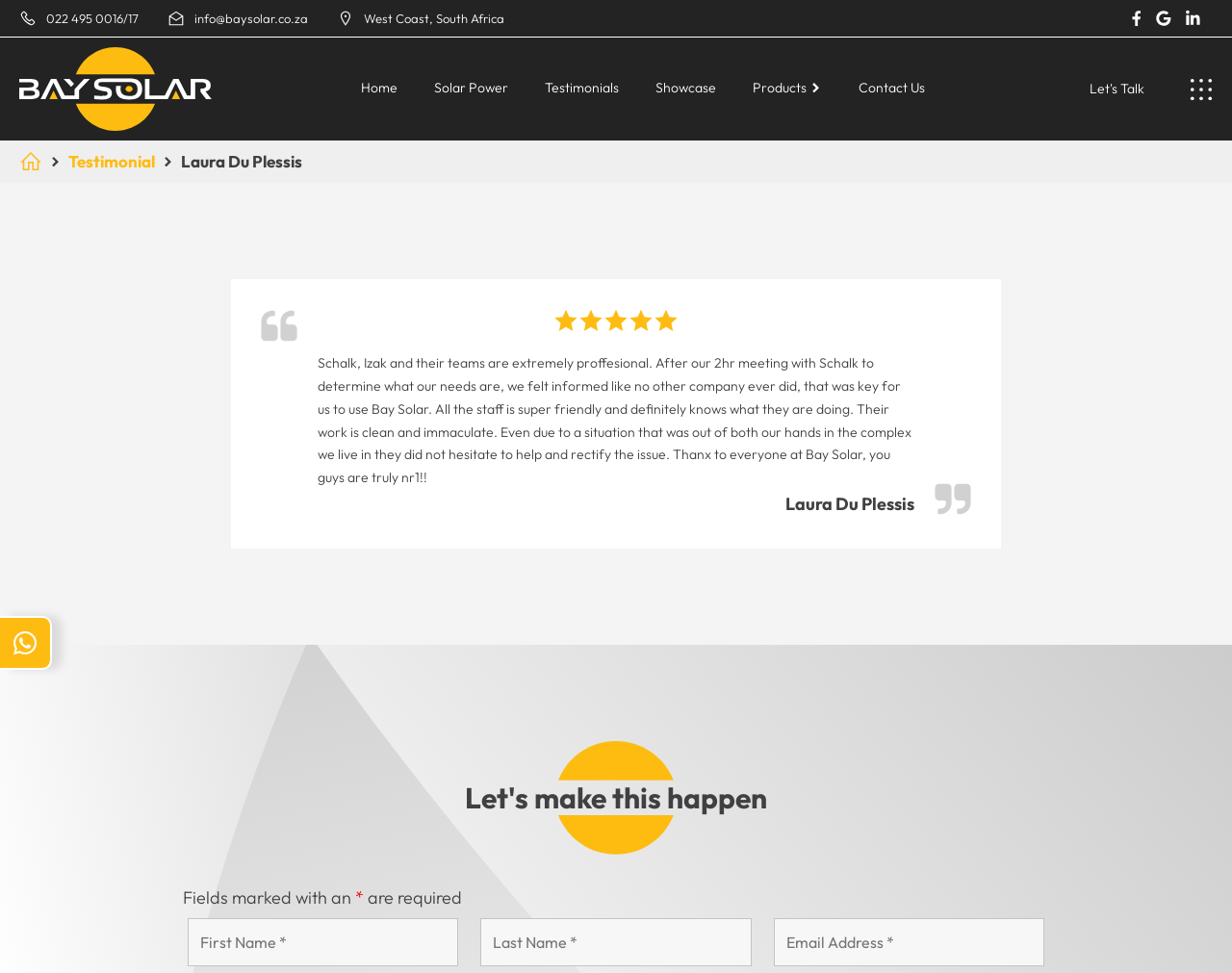Highlight the bounding box coordinates of the element you need to click to perform the following instruction: "Click on the 'About us' link."

None